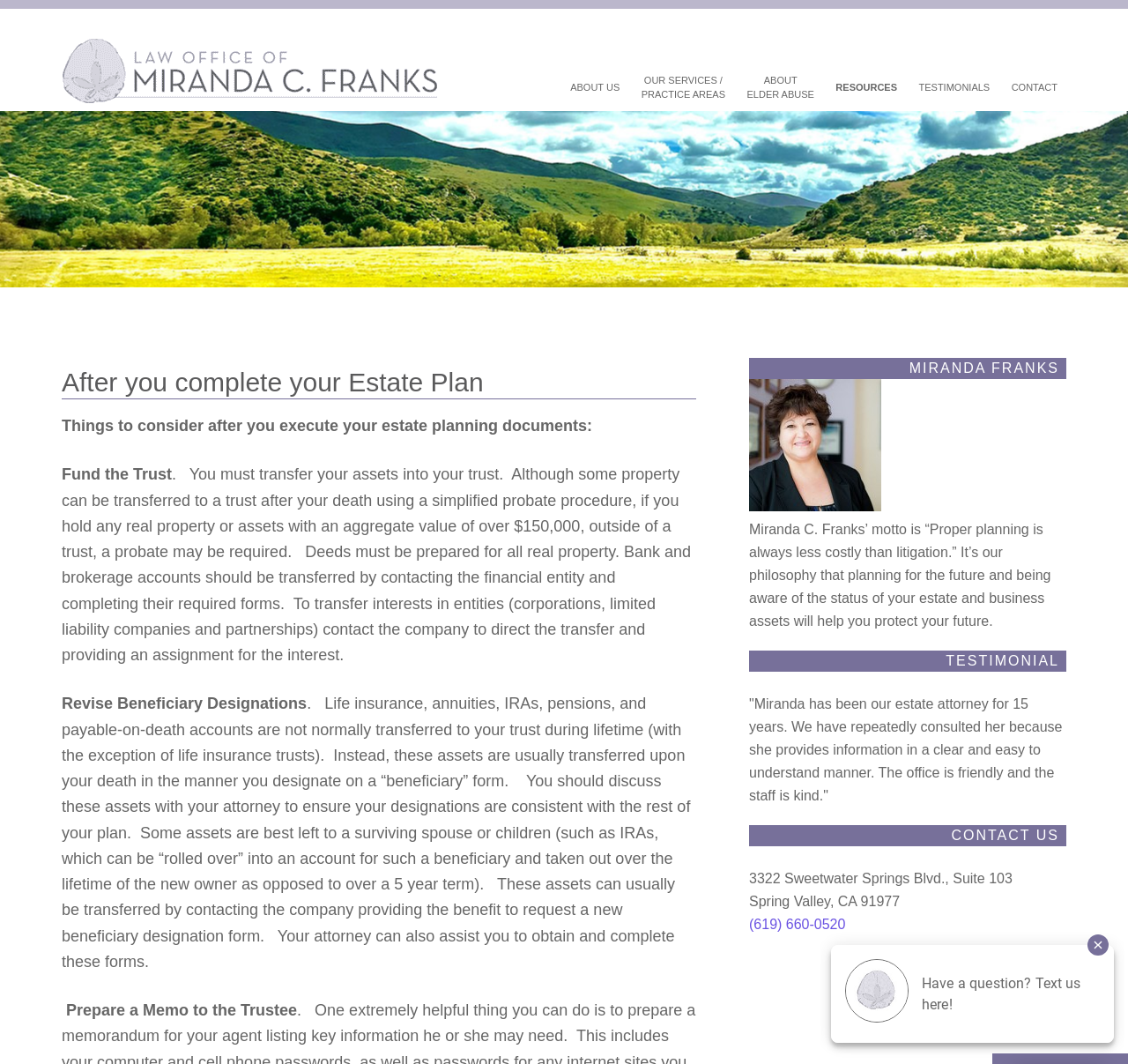Determine the bounding box coordinates for the region that must be clicked to execute the following instruction: "Call the phone number".

[0.664, 0.862, 0.75, 0.876]